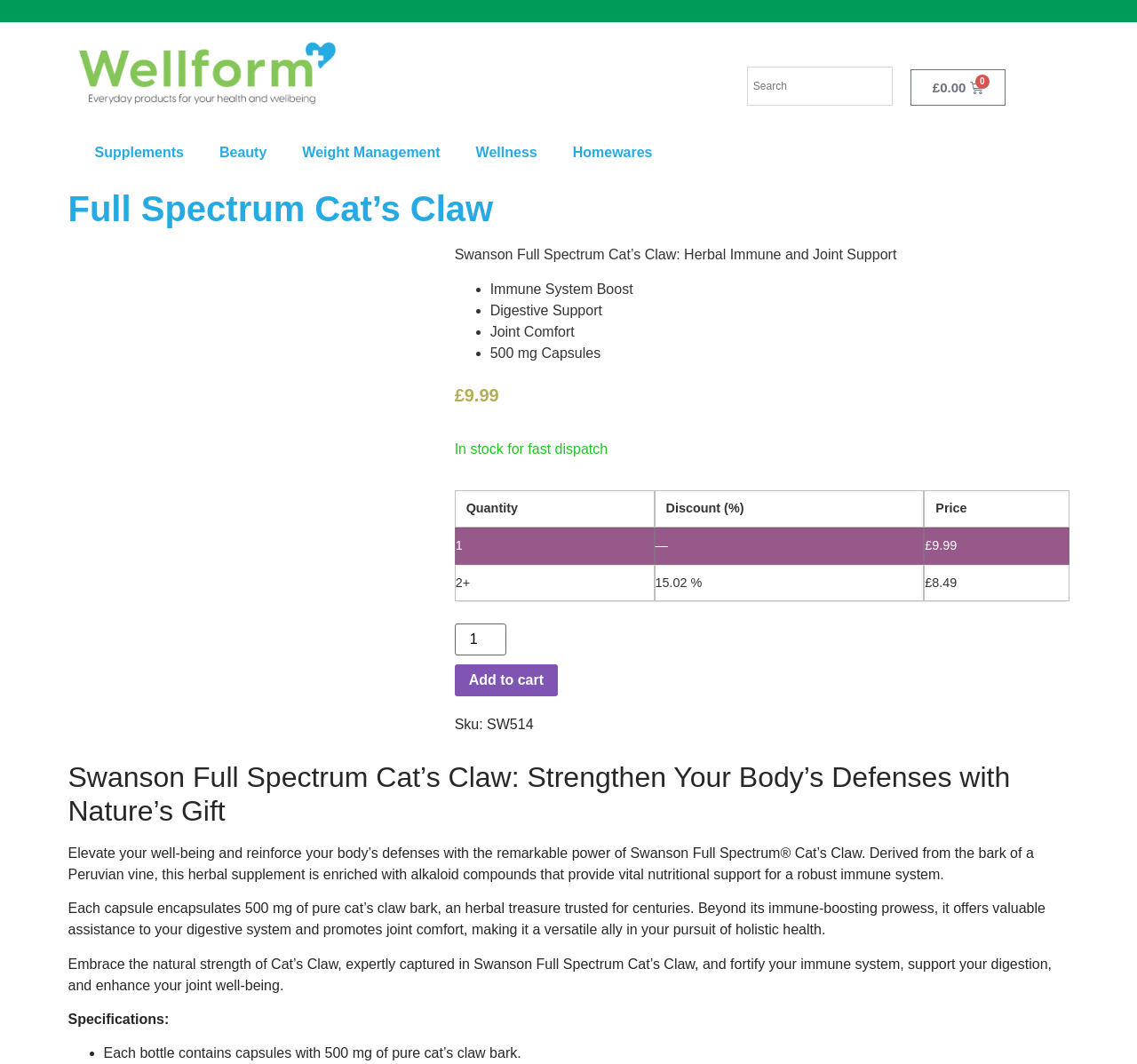Please find the bounding box coordinates of the element's region to be clicked to carry out this instruction: "Change product quantity".

[0.4, 0.586, 0.445, 0.616]